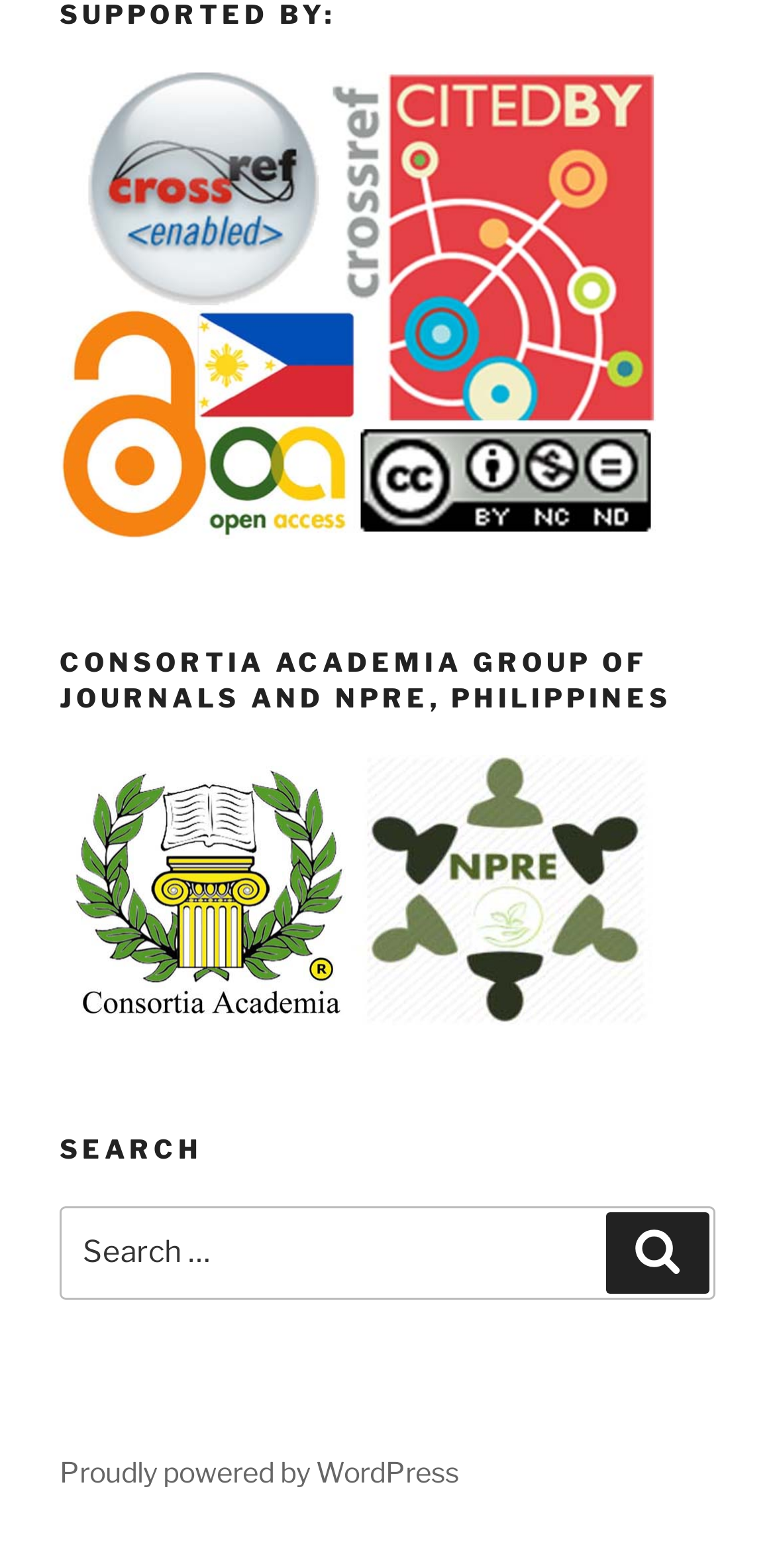Extract the bounding box coordinates for the described element: "Gentry". The coordinates should be represented as four float numbers between 0 and 1: [left, top, right, bottom].

None